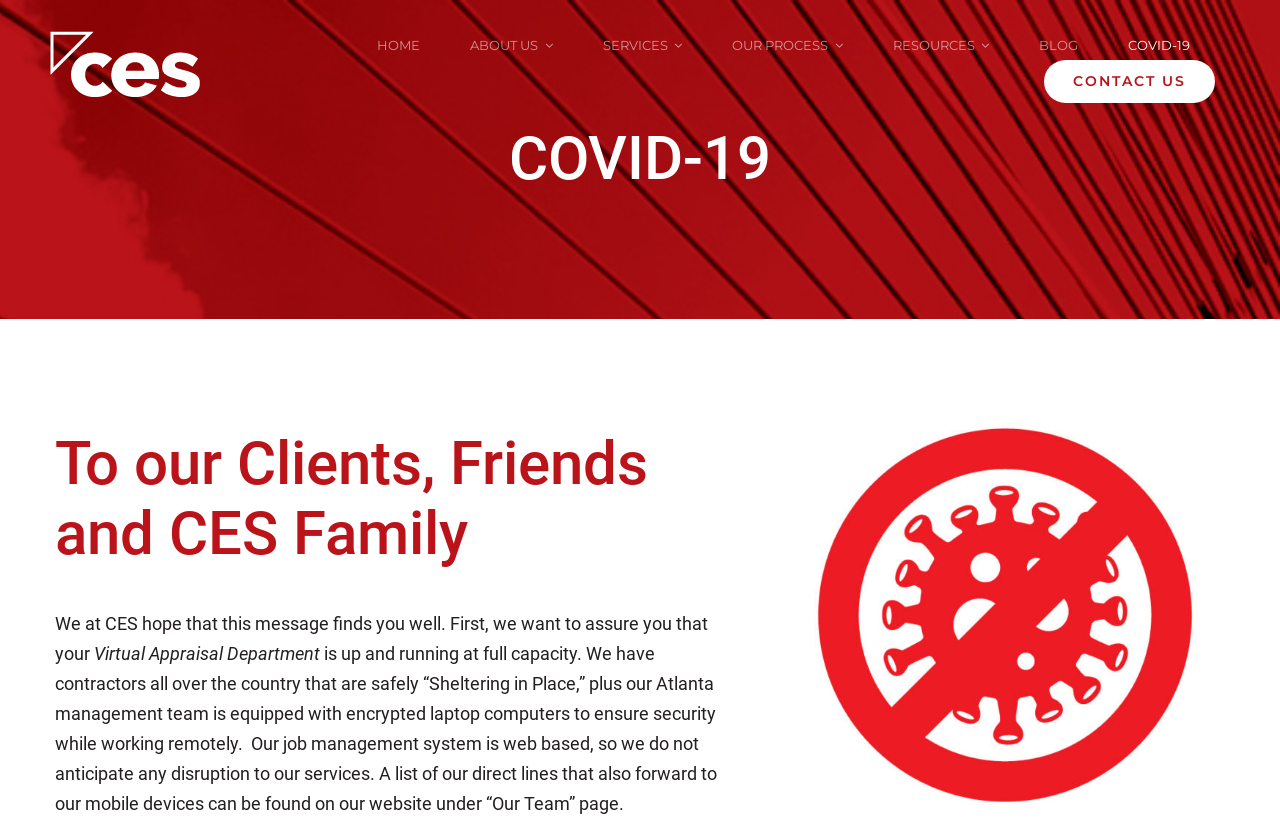Identify the bounding box coordinates for the element you need to click to achieve the following task: "Click the COVID-19 link". The coordinates must be four float values ranging from 0 to 1, formatted as [left, top, right, bottom].

[0.881, 0.03, 0.93, 0.072]